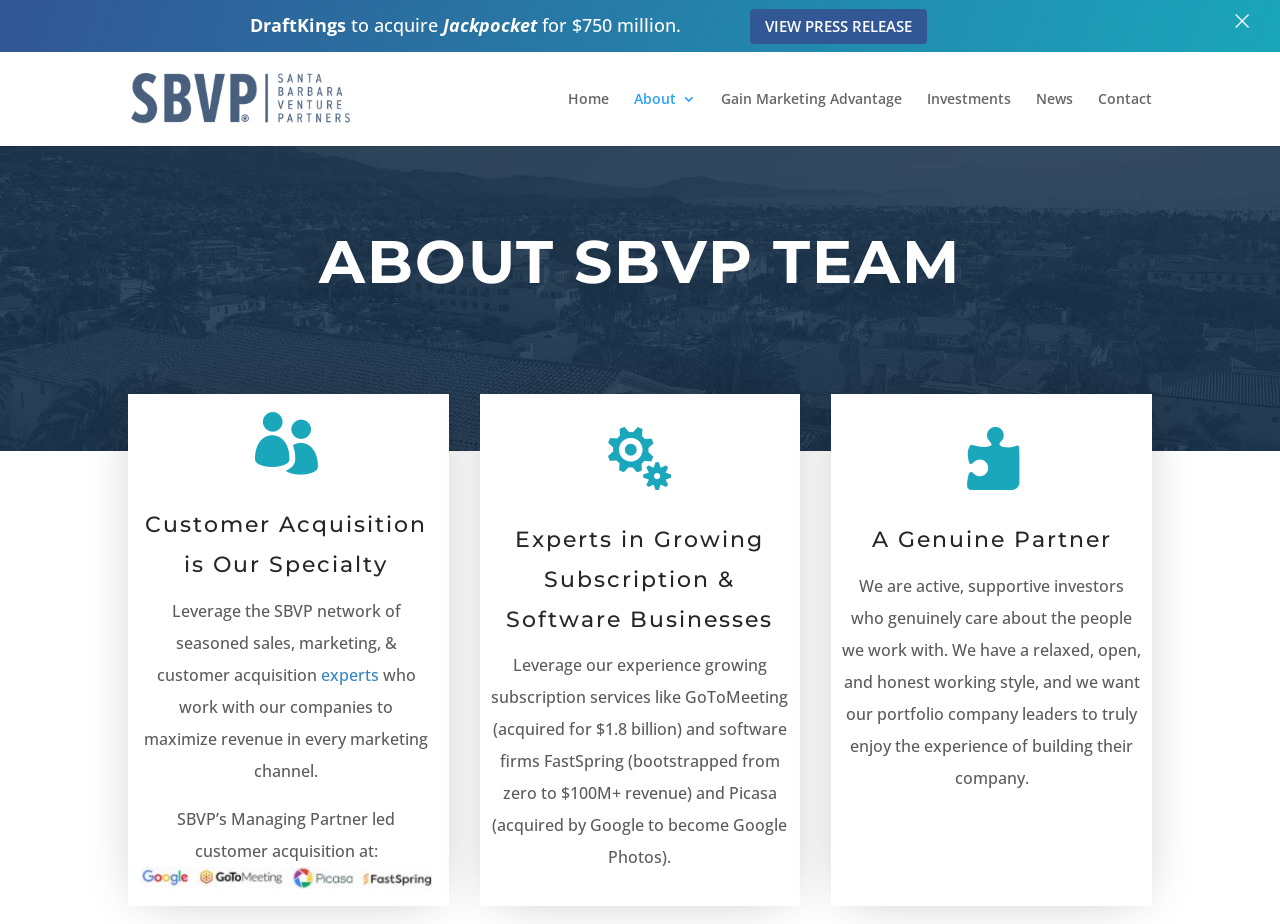Locate the coordinates of the bounding box for the clickable region that fulfills this instruction: "Check out the article about CSGO Sensitivity".

None